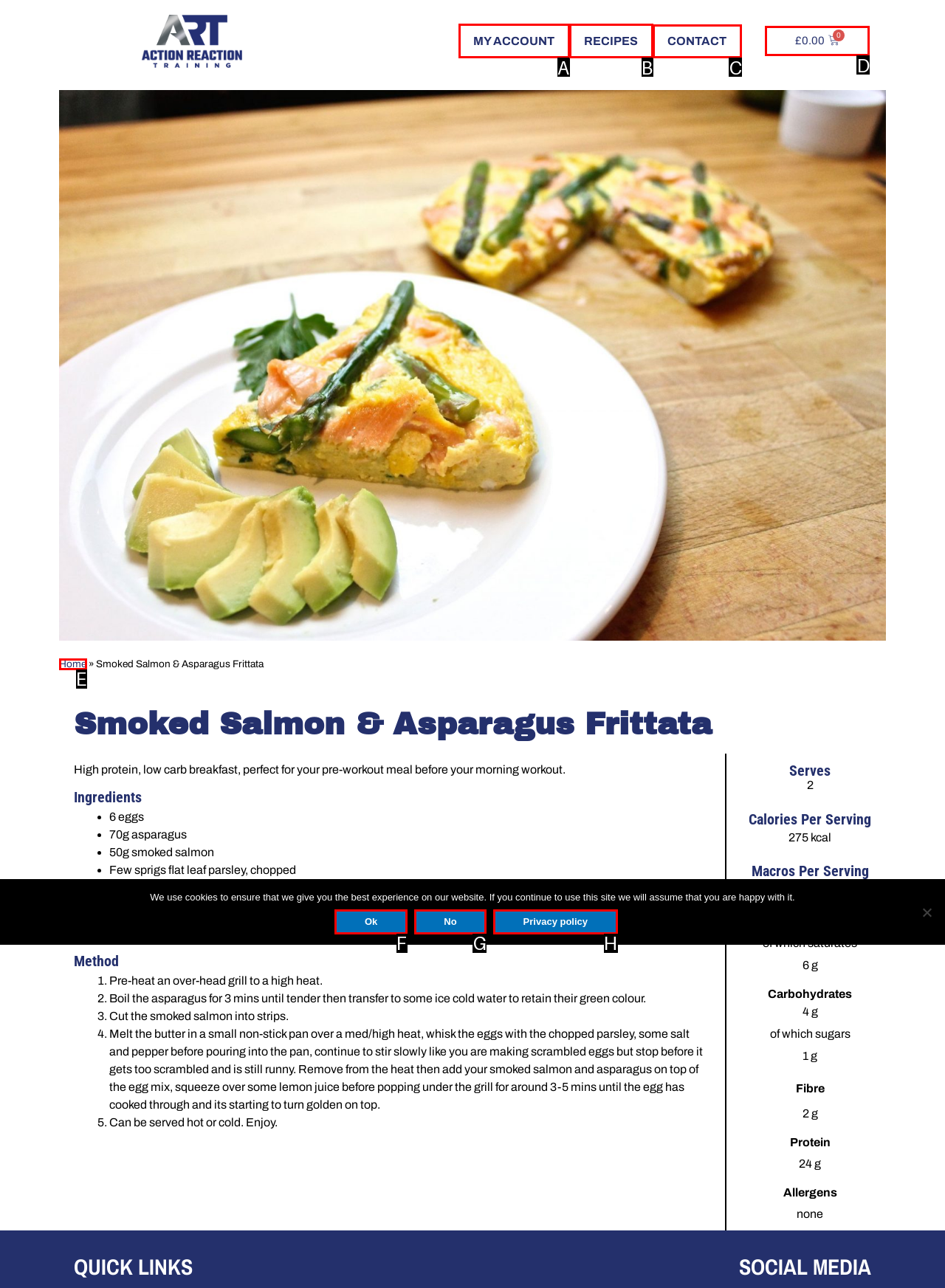For the task "Click the 'CONTACT' link", which option's letter should you click? Answer with the letter only.

C